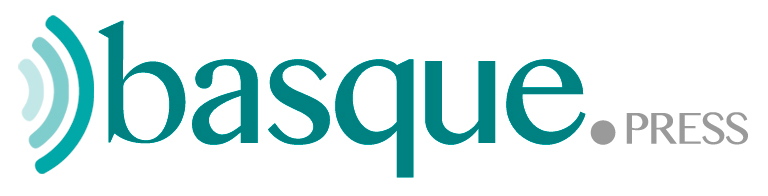Can you look at the image and give a comprehensive answer to the question:
What region does the platform focus on?

The platform 'basque.press' is focused on delivering news and information related to the Basque Country, highlighting the cultural and social dynamics of the region.